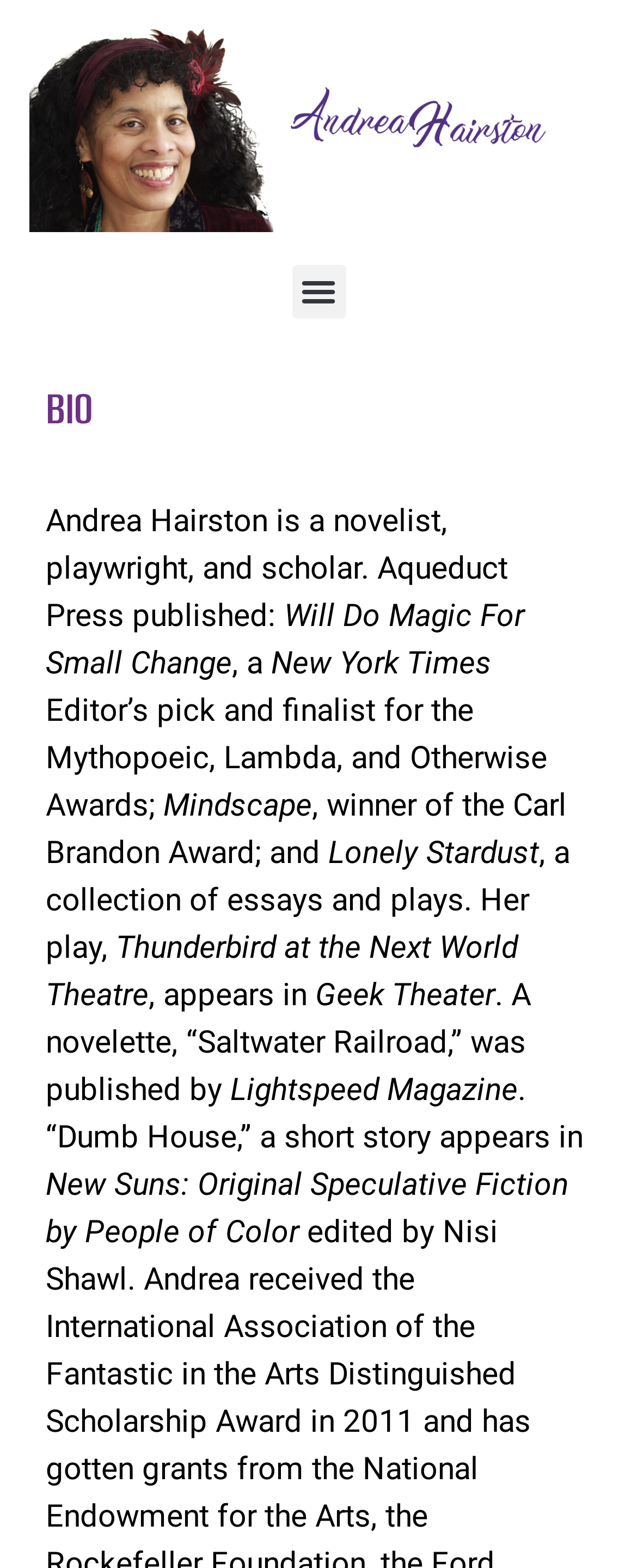Locate the UI element described by Menu and provide its bounding box coordinates. Use the format (top-left x, top-left y, bottom-right x, bottom-right y) with all values as floating point numbers between 0 and 1.

[0.458, 0.169, 0.542, 0.203]